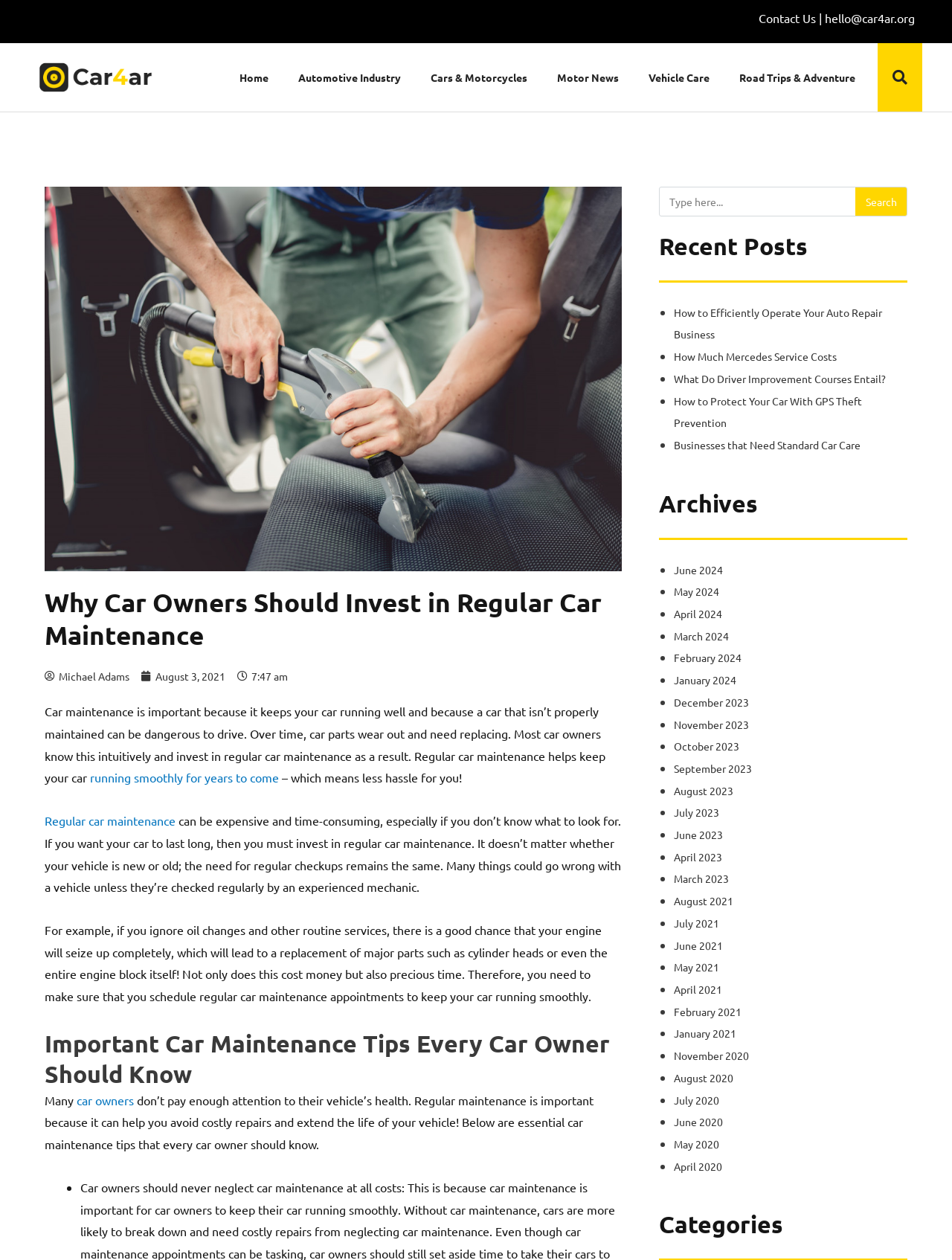Please answer the following question using a single word or phrase: 
What is the purpose of regular car maintenance?

To avoid costly repairs